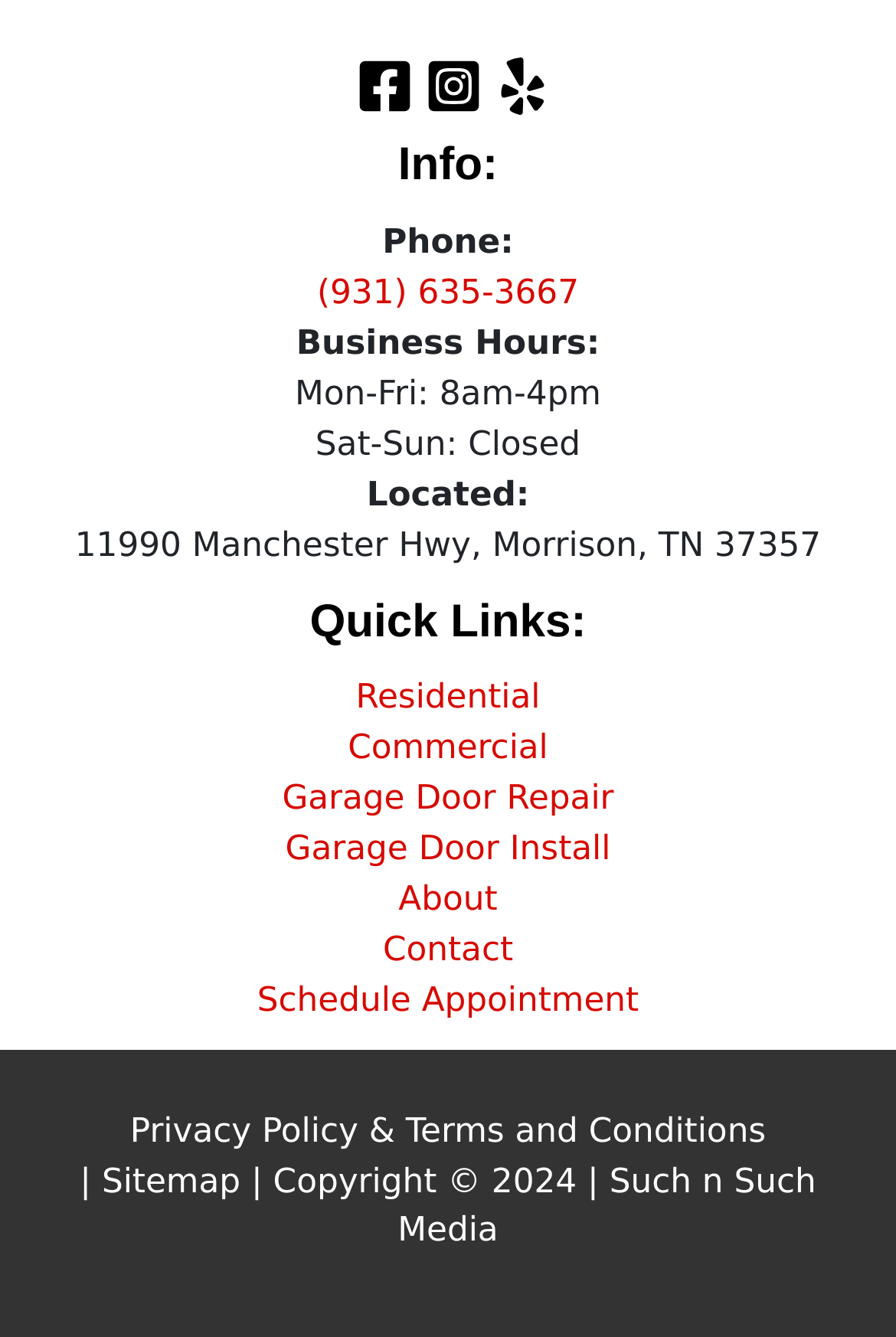Determine the bounding box coordinates of the clickable region to carry out the instruction: "View Facebook page".

[0.397, 0.044, 0.462, 0.087]